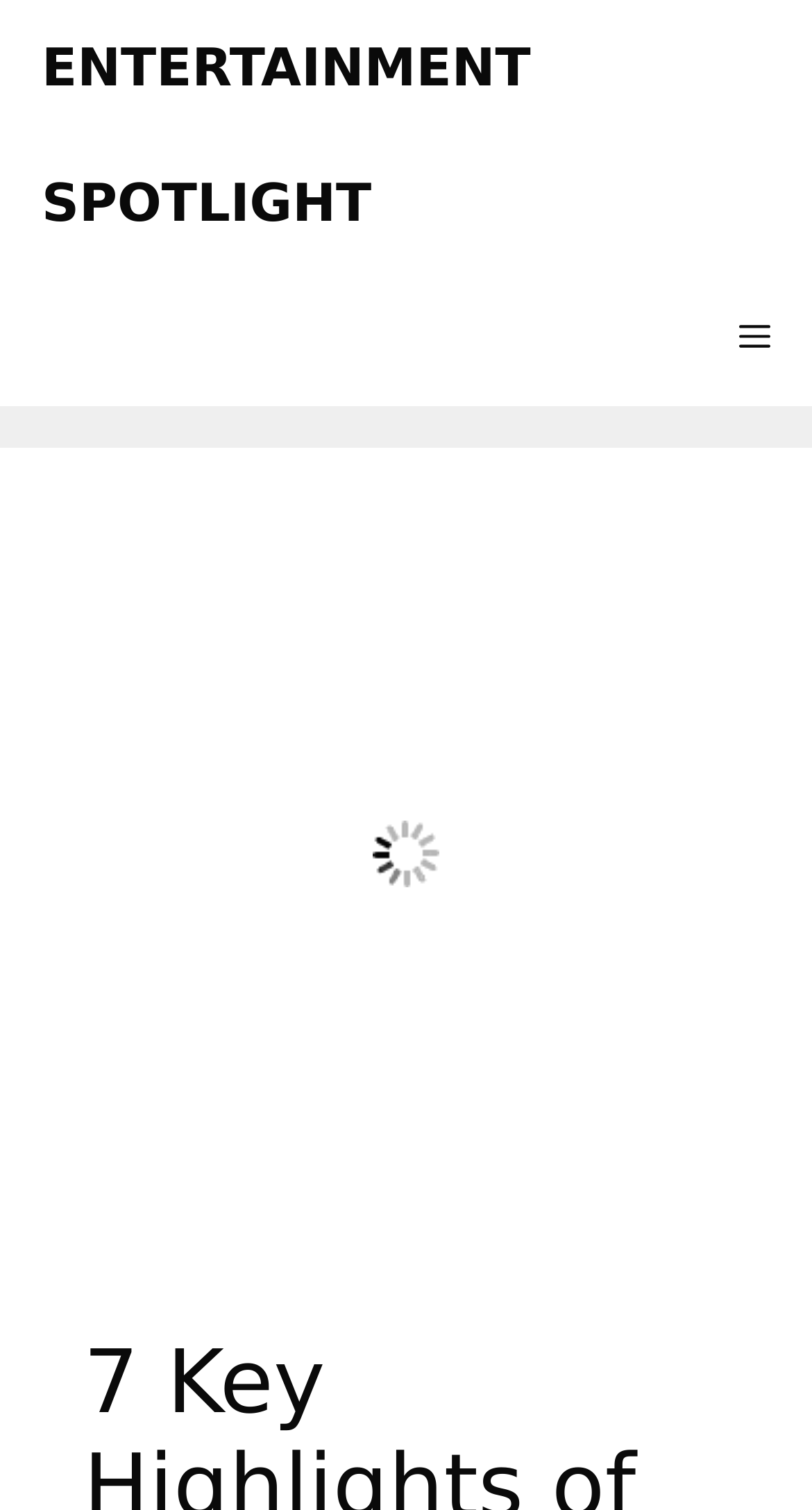Predict the bounding box of the UI element based on the description: "Entertainment Spotlight". The coordinates should be four float numbers between 0 and 1, formatted as [left, top, right, bottom].

[0.051, 0.0, 1.0, 0.179]